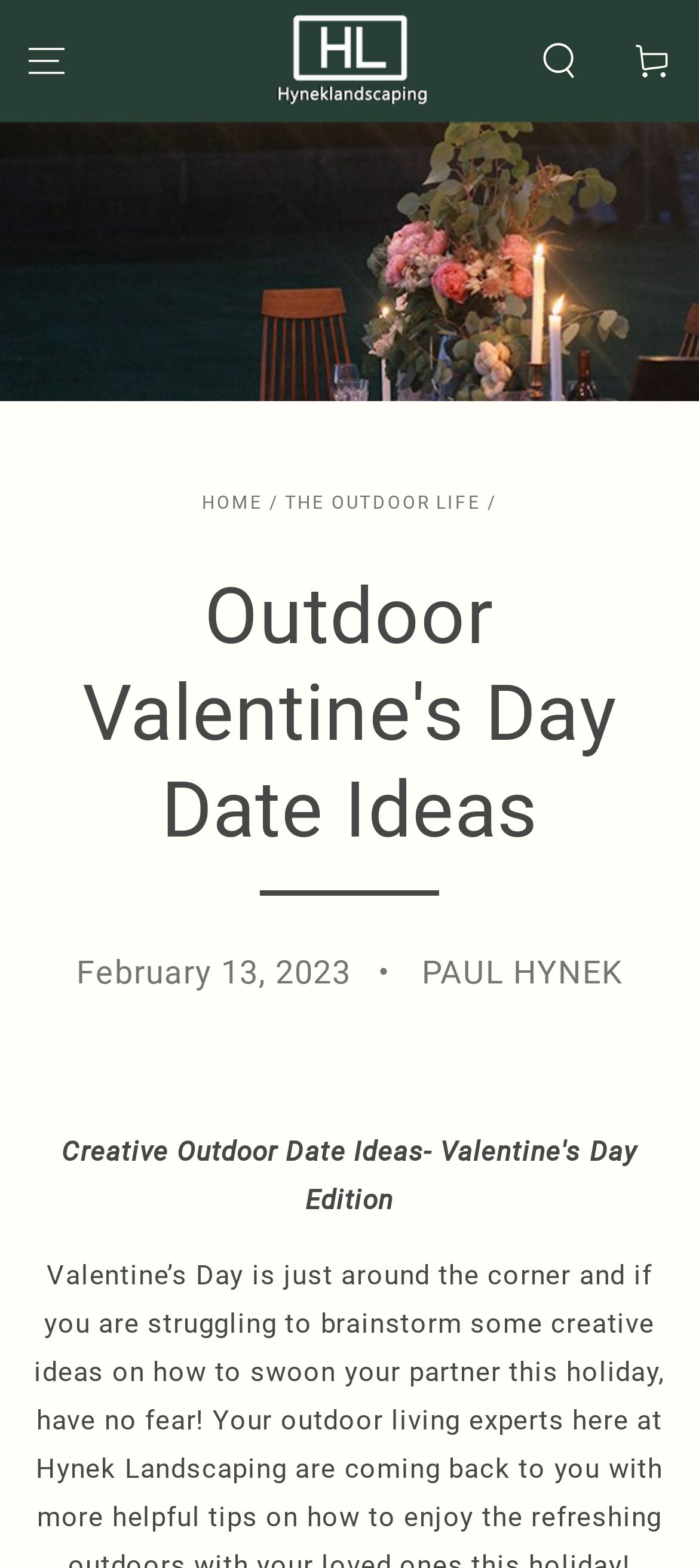Please extract the primary headline from the webpage.

Outdoor Valentine's Day Date Ideas